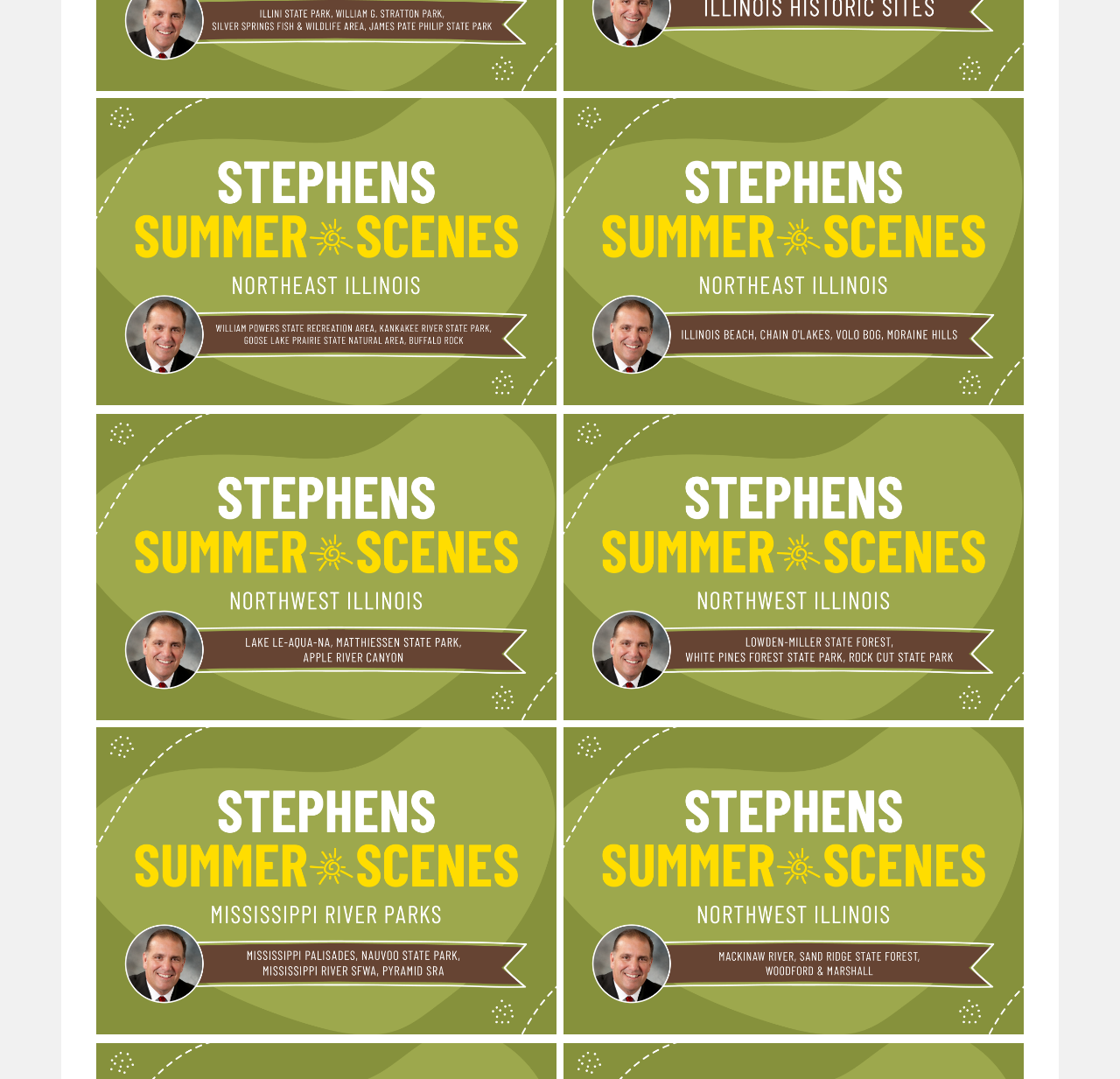Determine the bounding box coordinates in the format (top-left x, top-left y, bottom-right x, bottom-right y). Ensure all values are floating point numbers between 0 and 1. Identify the bounding box of the UI element described by: title="Stephens Summer Scenes-01"

[0.503, 0.091, 0.914, 0.375]